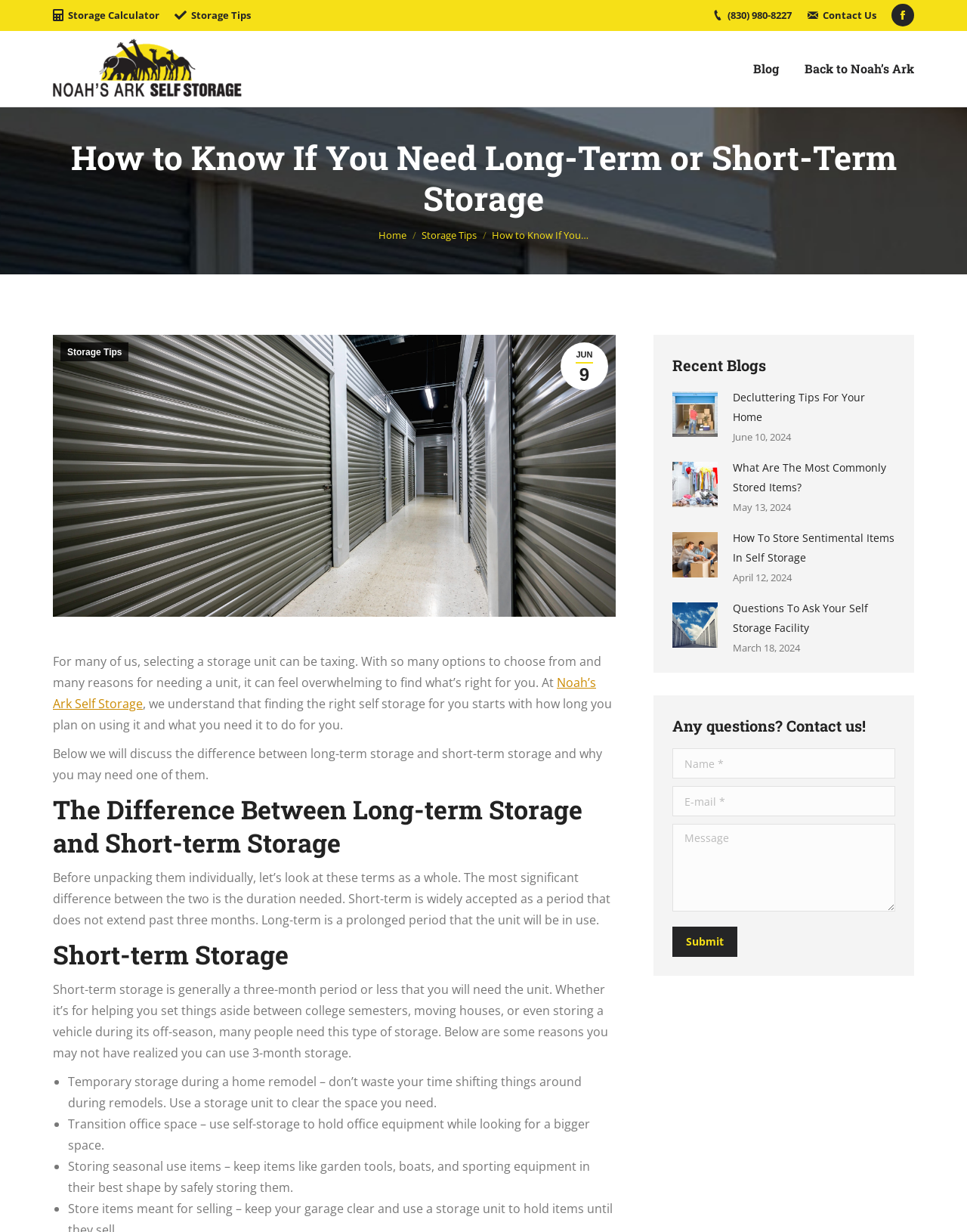Provide the bounding box coordinates of the HTML element described as: "Blog". The bounding box coordinates should be four float numbers between 0 and 1, i.e., [left, top, right, bottom].

[0.779, 0.034, 0.805, 0.077]